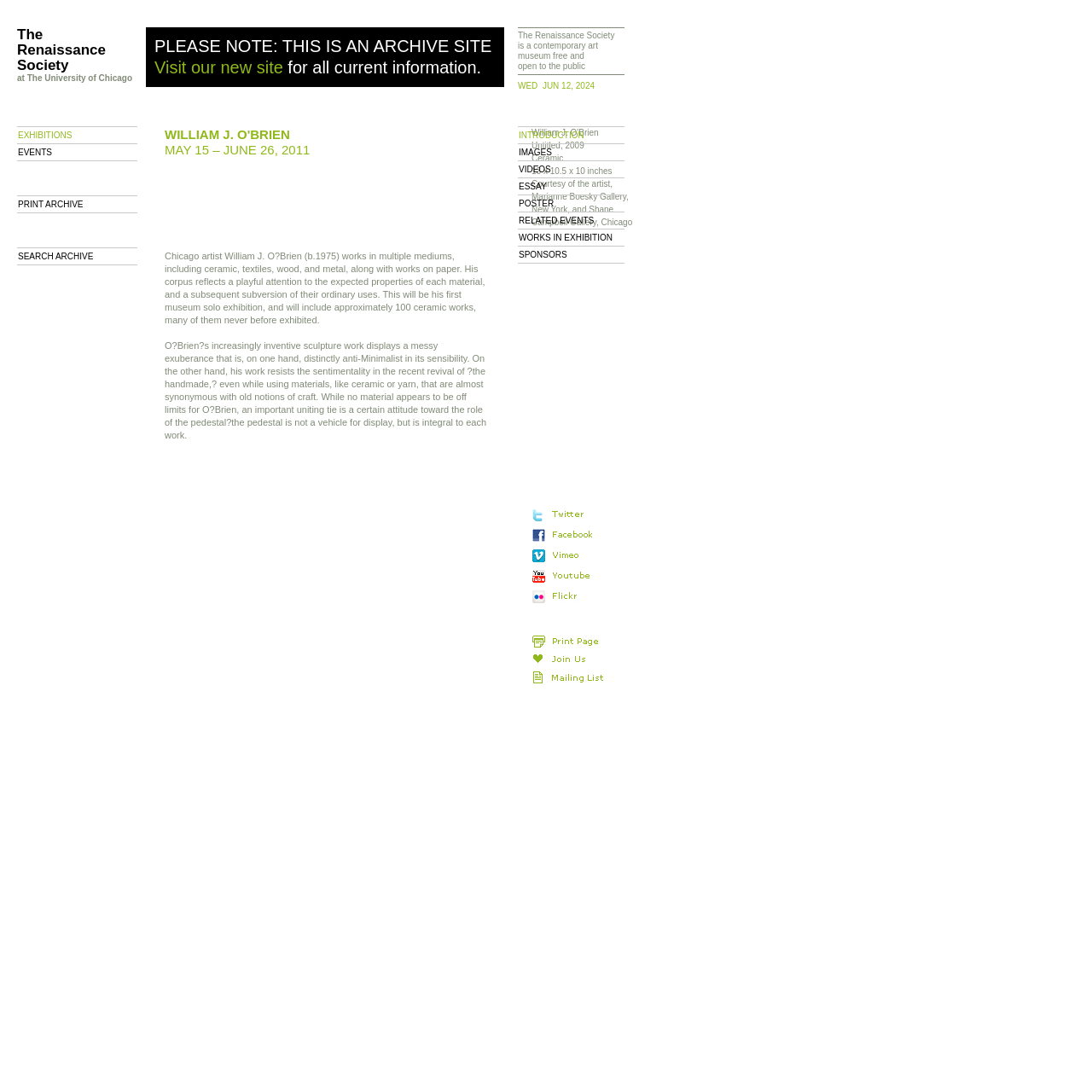Please identify the bounding box coordinates of the area that needs to be clicked to fulfill the following instruction: "View William J. O'Brien's artwork."

[0.126, 0.116, 0.487, 0.209]